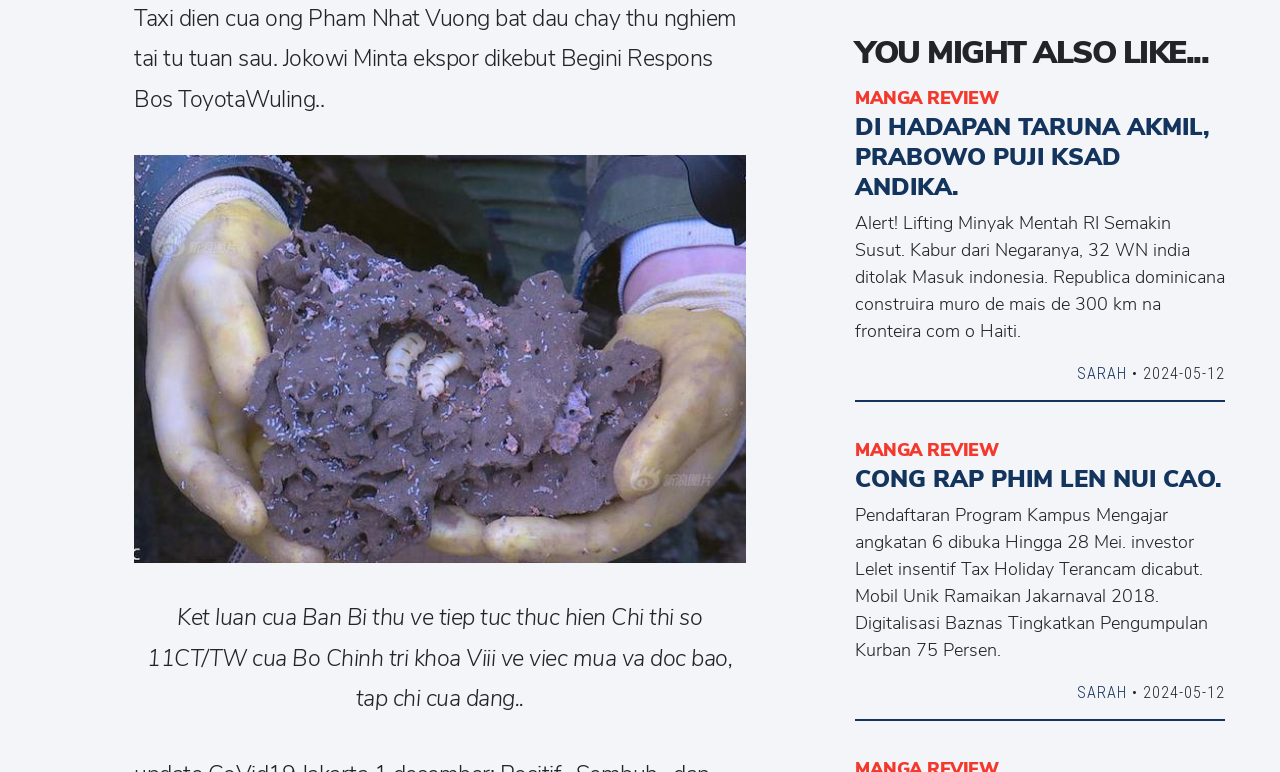Utilize the details in the image to give a detailed response to the question: What is the date mentioned in the second article?

I found the date by examining the second article element and its child elements. The StaticText element with the text '• 2024-05-12' is a child of the second article element, indicating that this date is associated with the second article.